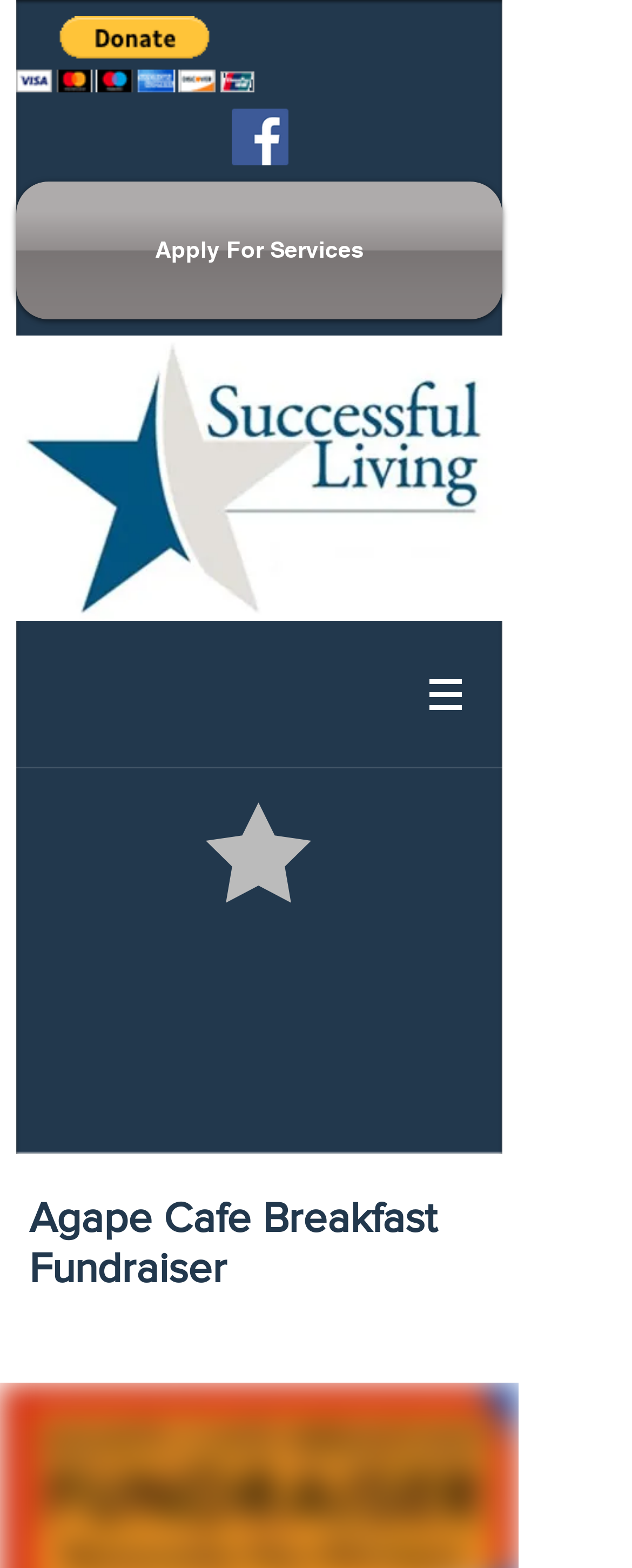Please answer the following question using a single word or phrase: What is the position of the navigation menu?

Right side